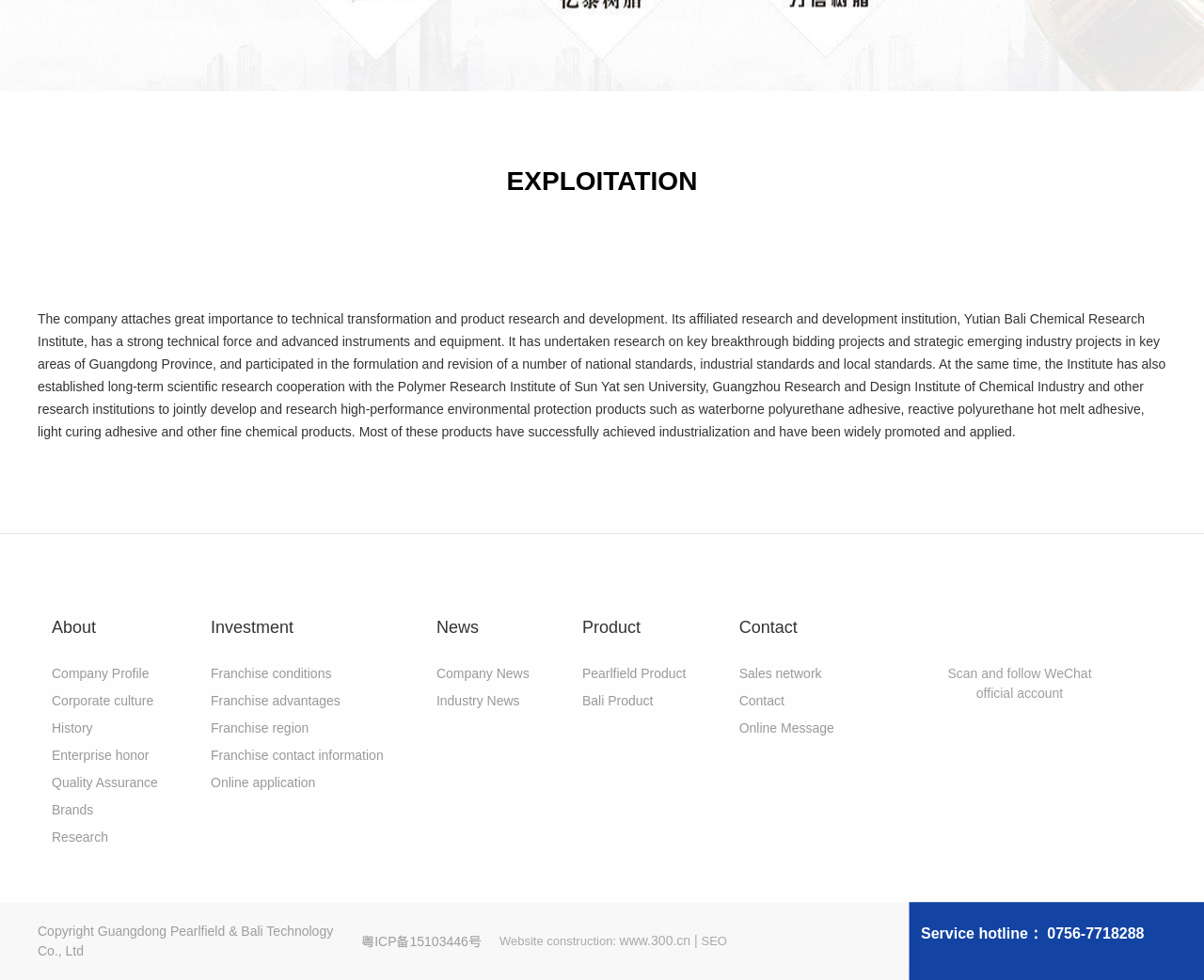What is the company's main business?
Using the image, provide a detailed and thorough answer to the question.

The company's main business can be inferred from the text, which mentions 'high-performance environmental protection products such as waterborne polyurethane adhesive, reactive polyurethane hot melt adhesive, light curing adhesive and other fine chemical products.'